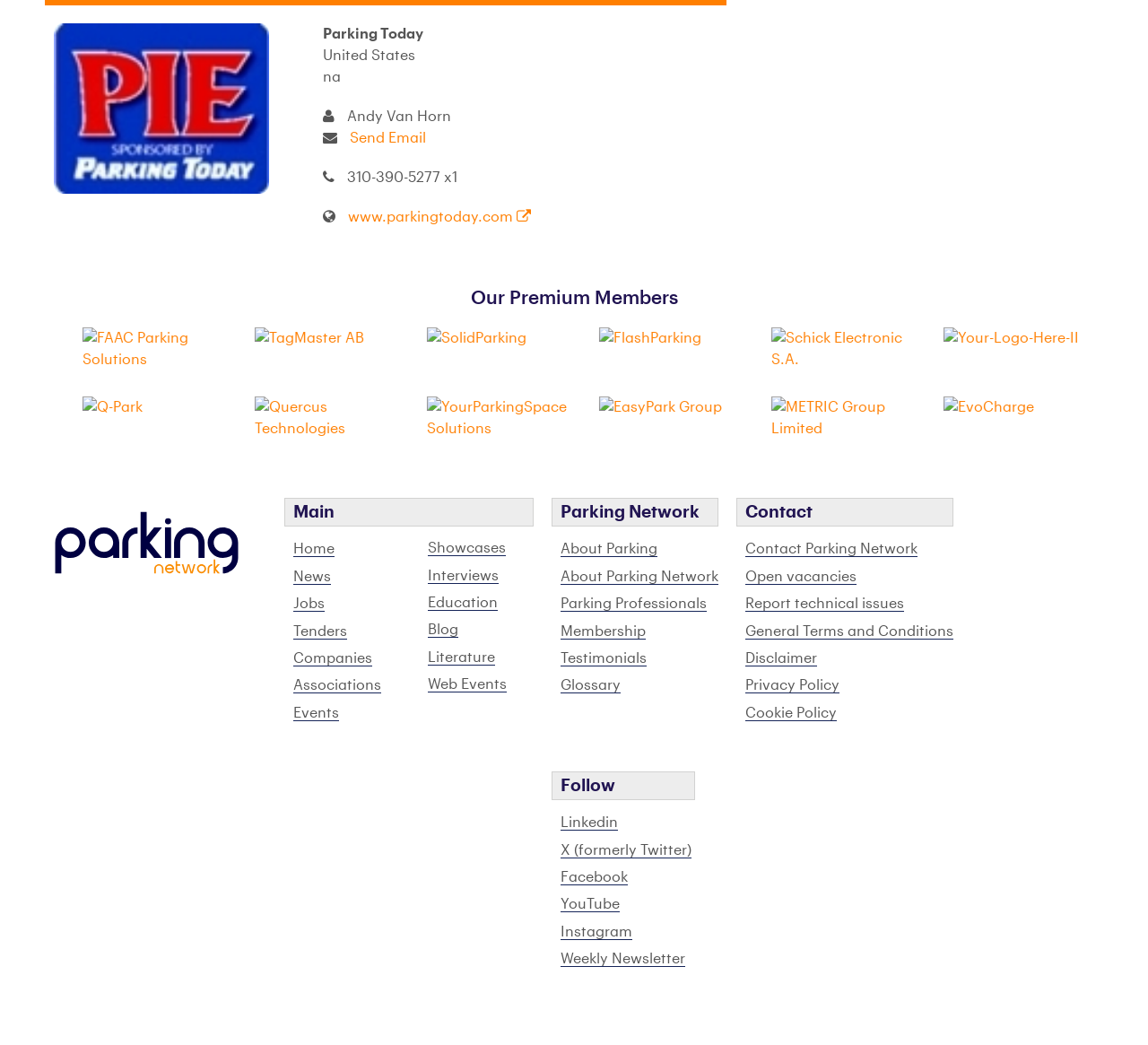Please find the bounding box coordinates of the element that needs to be clicked to perform the following instruction: "Go to the 'Home' page". The bounding box coordinates should be four float numbers between 0 and 1, represented as [left, top, right, bottom].

None